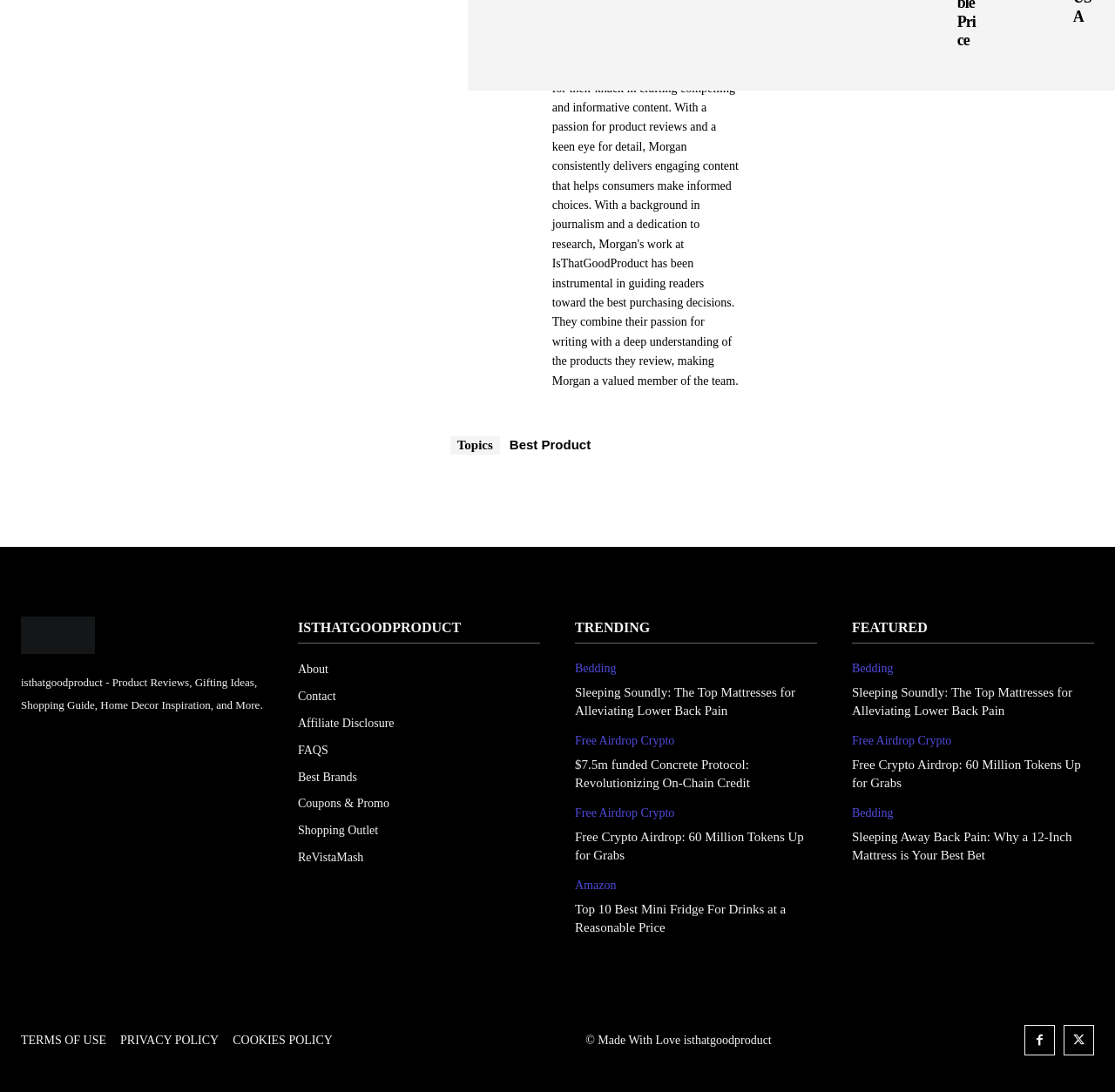Please identify the bounding box coordinates of where to click in order to follow the instruction: "Check the 'TERMS OF USE' page".

[0.019, 0.941, 0.095, 0.965]